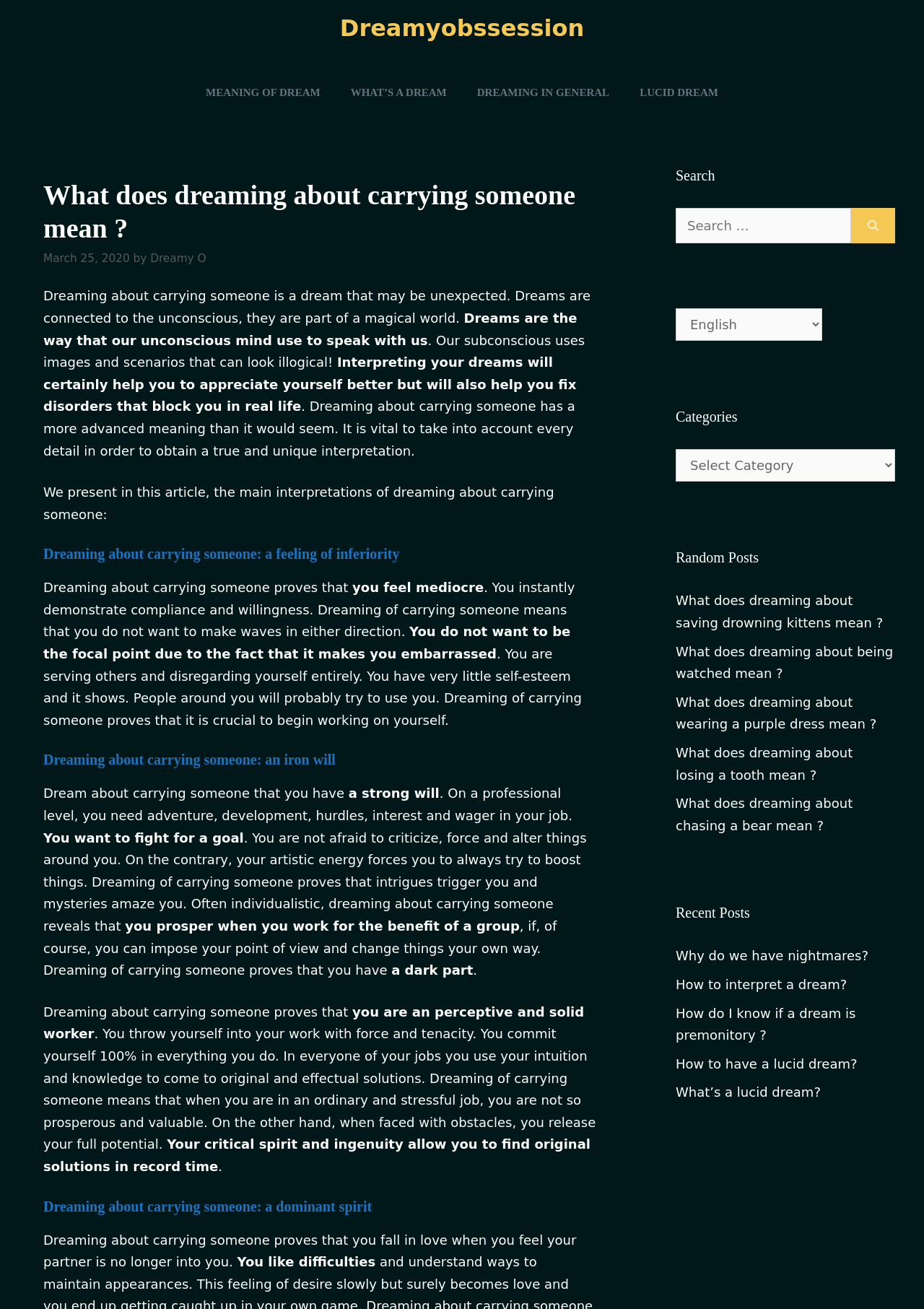What does dreaming about carrying someone mean?
Please use the image to provide an in-depth answer to the question.

The article explains that dreaming about carrying someone can have different meanings, including a feeling of inferiority or an iron will. This is discussed in the sections with headings 'Dreaming about carrying someone: a feeling of inferiority' and 'Dreaming about carrying someone: an iron will'.